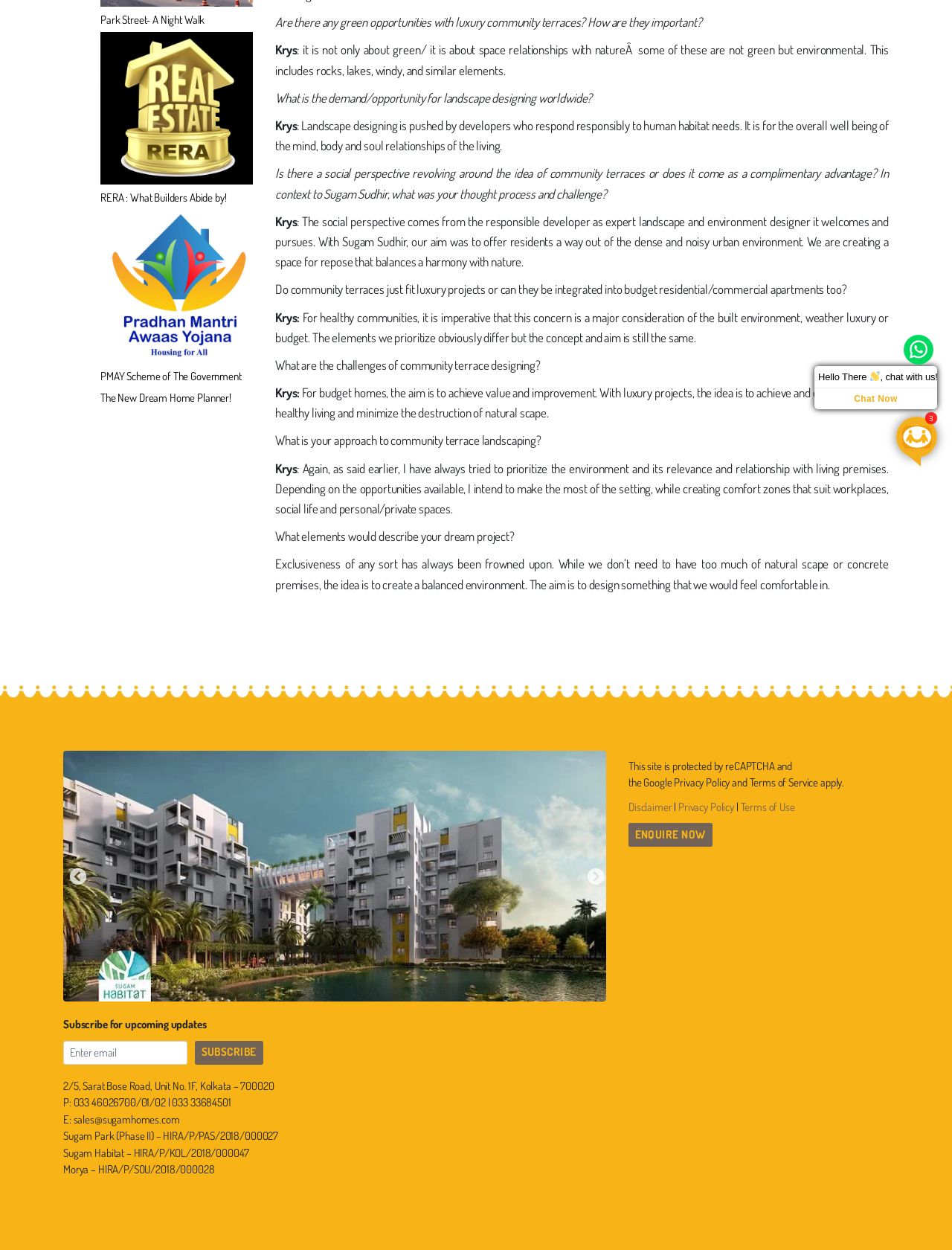Determine the bounding box coordinates (top-left x, top-left y, bottom-right x, bottom-right y) of the UI element described in the following text: SUBSCRIBE

[0.205, 0.832, 0.276, 0.851]